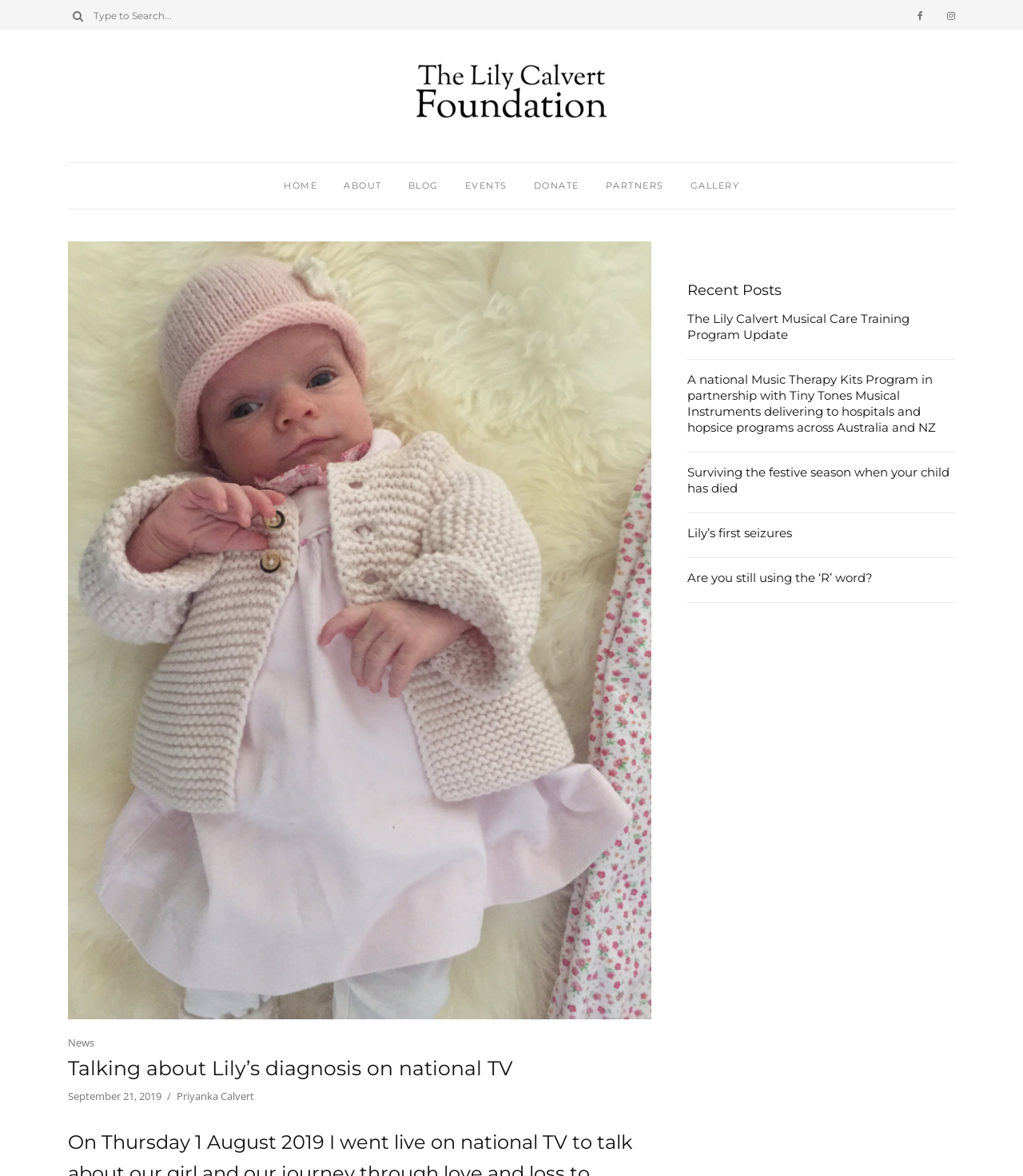Determine the bounding box coordinates of the section to be clicked to follow the instruction: "View the gallery". The coordinates should be given as four float numbers between 0 and 1, formatted as [left, top, right, bottom].

[0.675, 0.139, 0.723, 0.177]